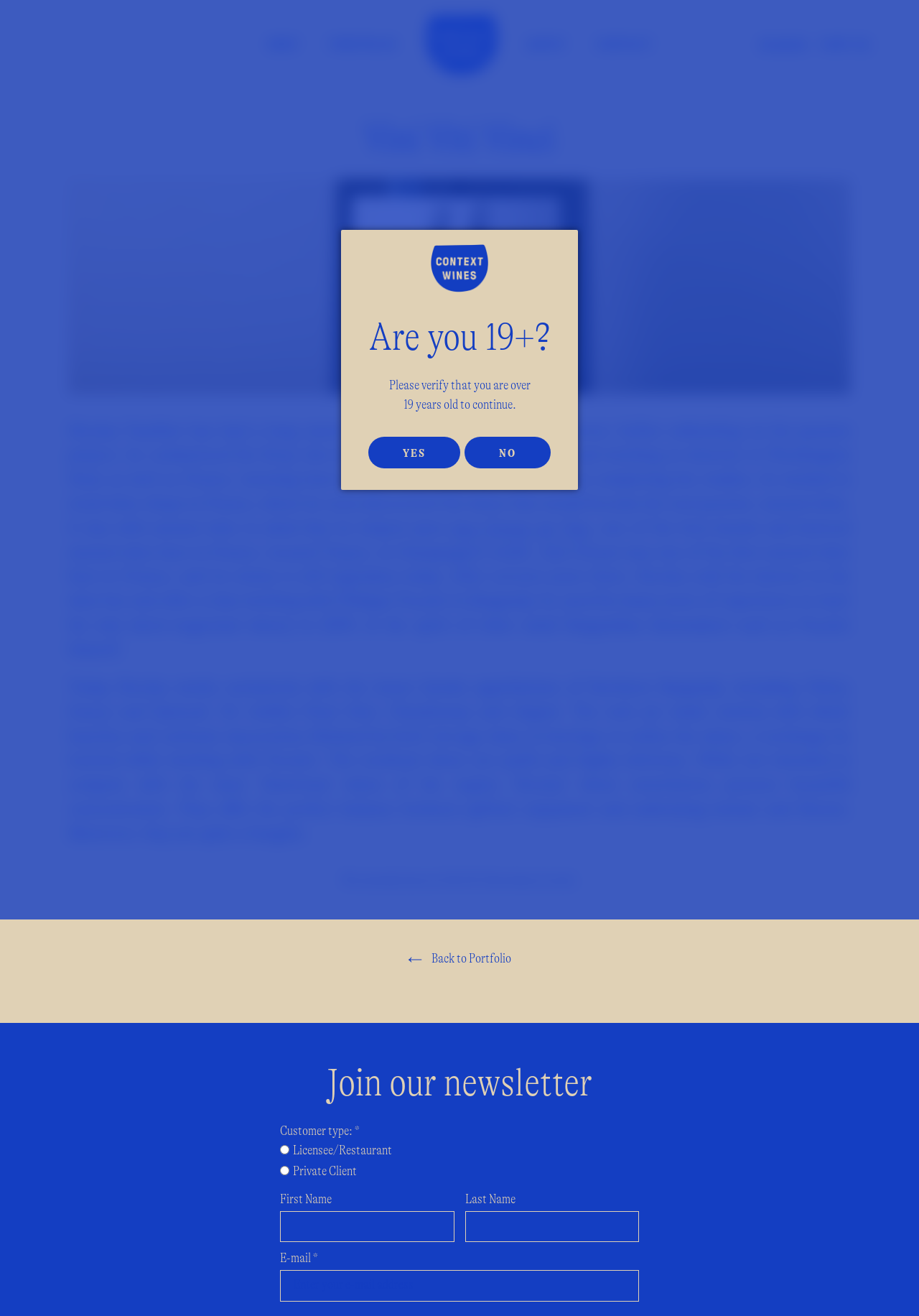Please identify the bounding box coordinates of the clickable area that will fulfill the following instruction: "Verify age". The coordinates should be in the format of four float numbers between 0 and 1, i.e., [left, top, right, bottom].

[0.401, 0.332, 0.501, 0.356]